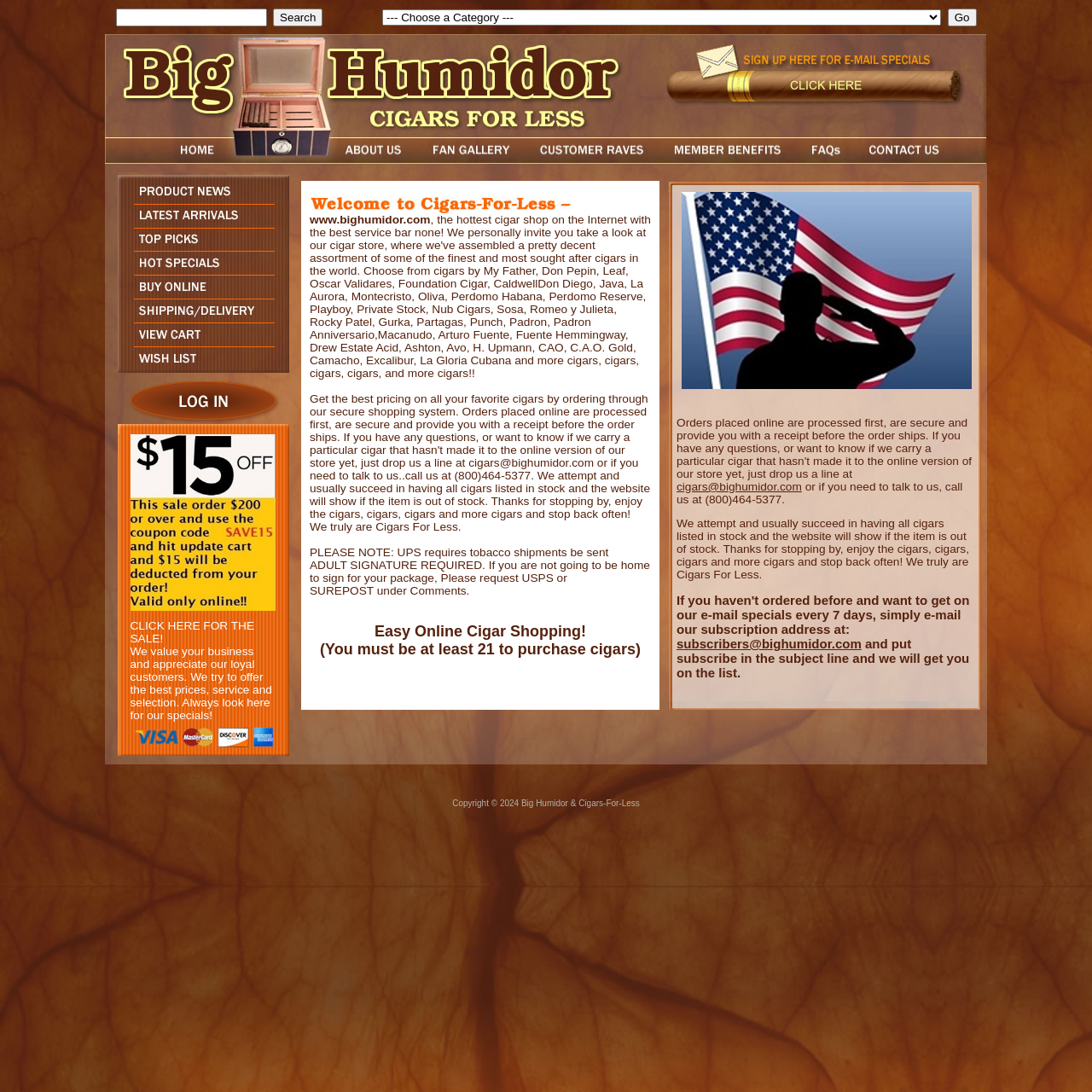Indicate the bounding box coordinates of the element that needs to be clicked to satisfy the following instruction: "Go to the homepage". The coordinates should be four float numbers between 0 and 1, i.e., [left, top, right, bottom].

[0.096, 0.139, 0.205, 0.152]